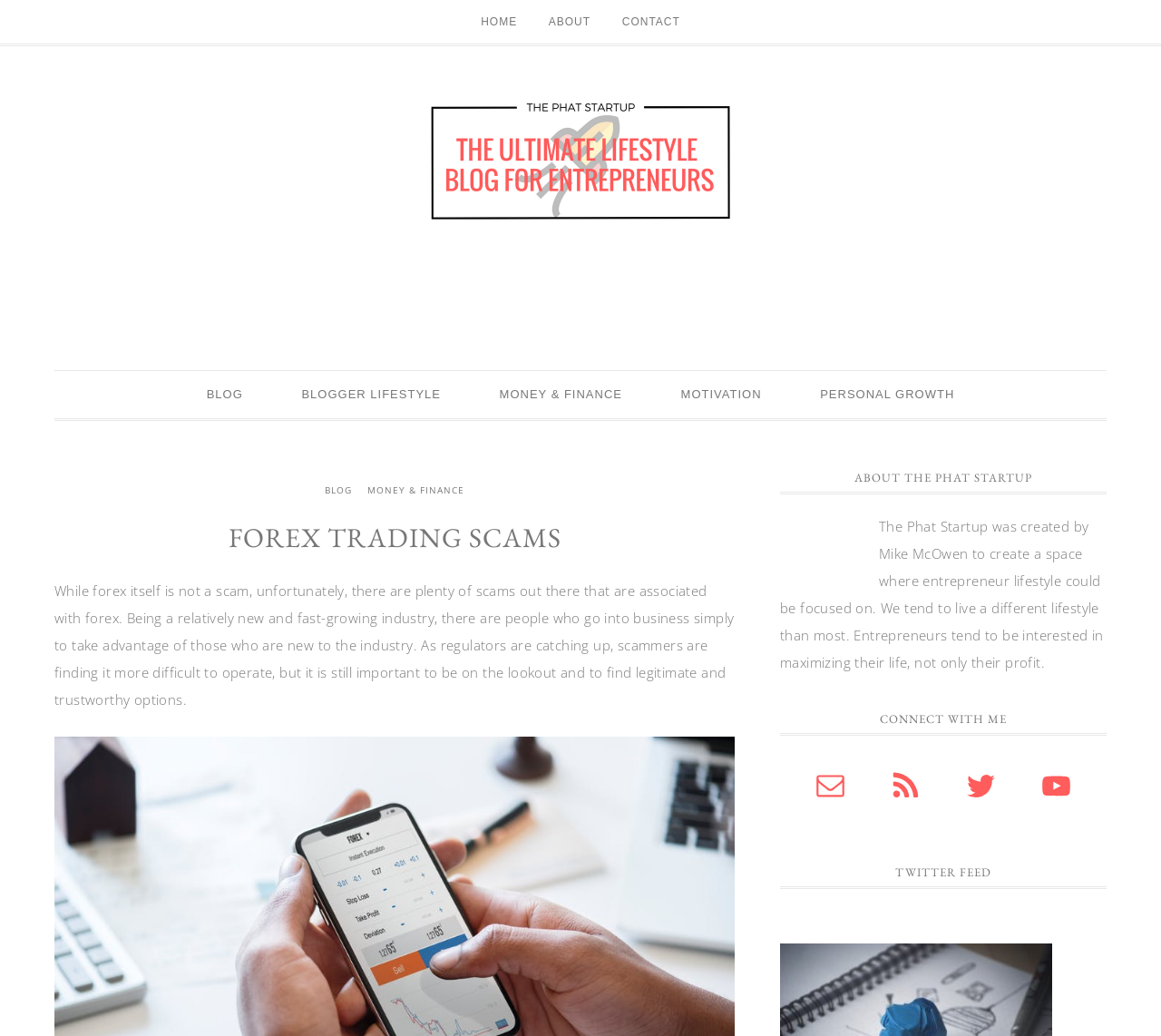Extract the primary header of the webpage and generate its text.

FOREX TRADING SCAMS